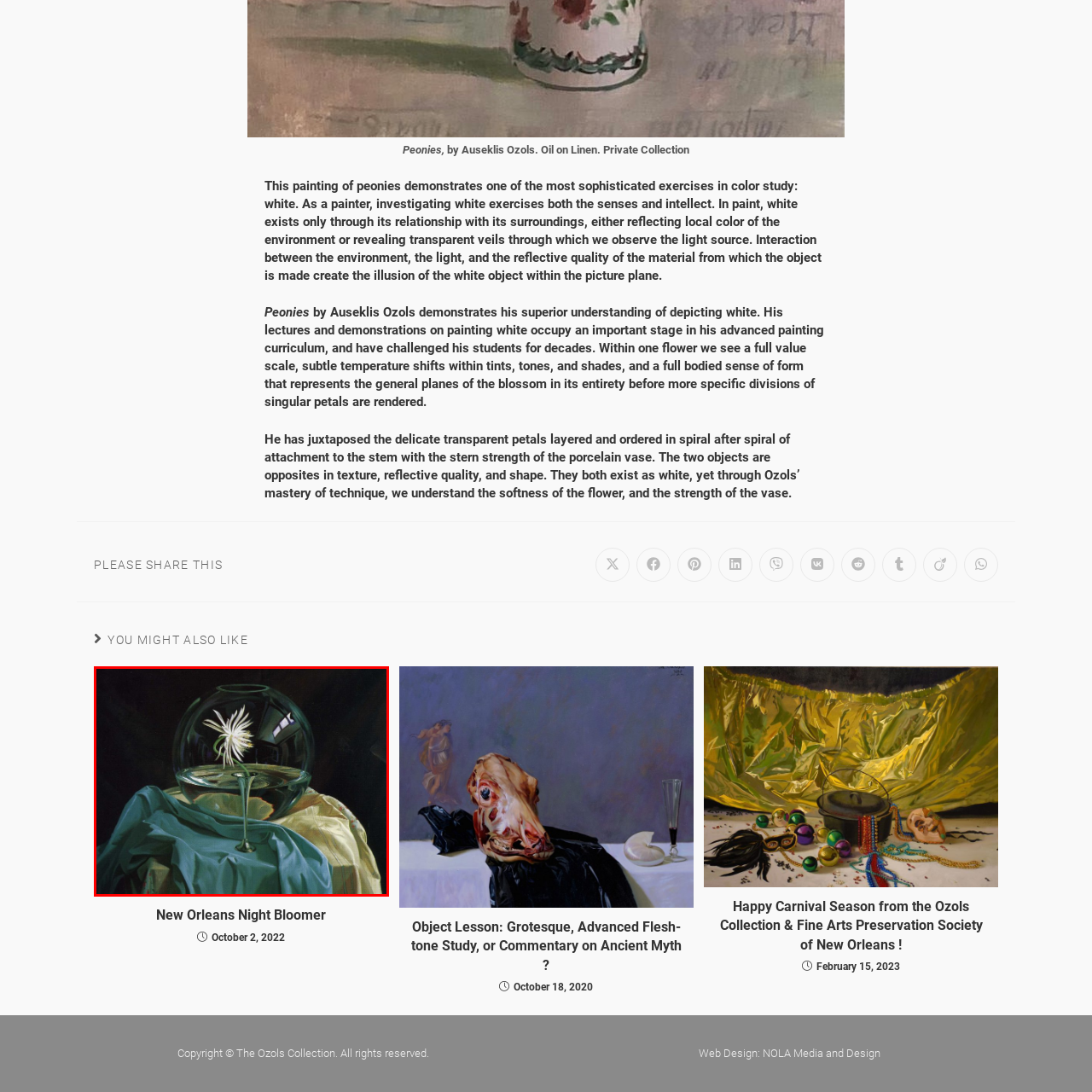Inspect the image contained by the red bounding box and answer the question with a single word or phrase:
What is the dominant color of the backdrop?

Dark hue